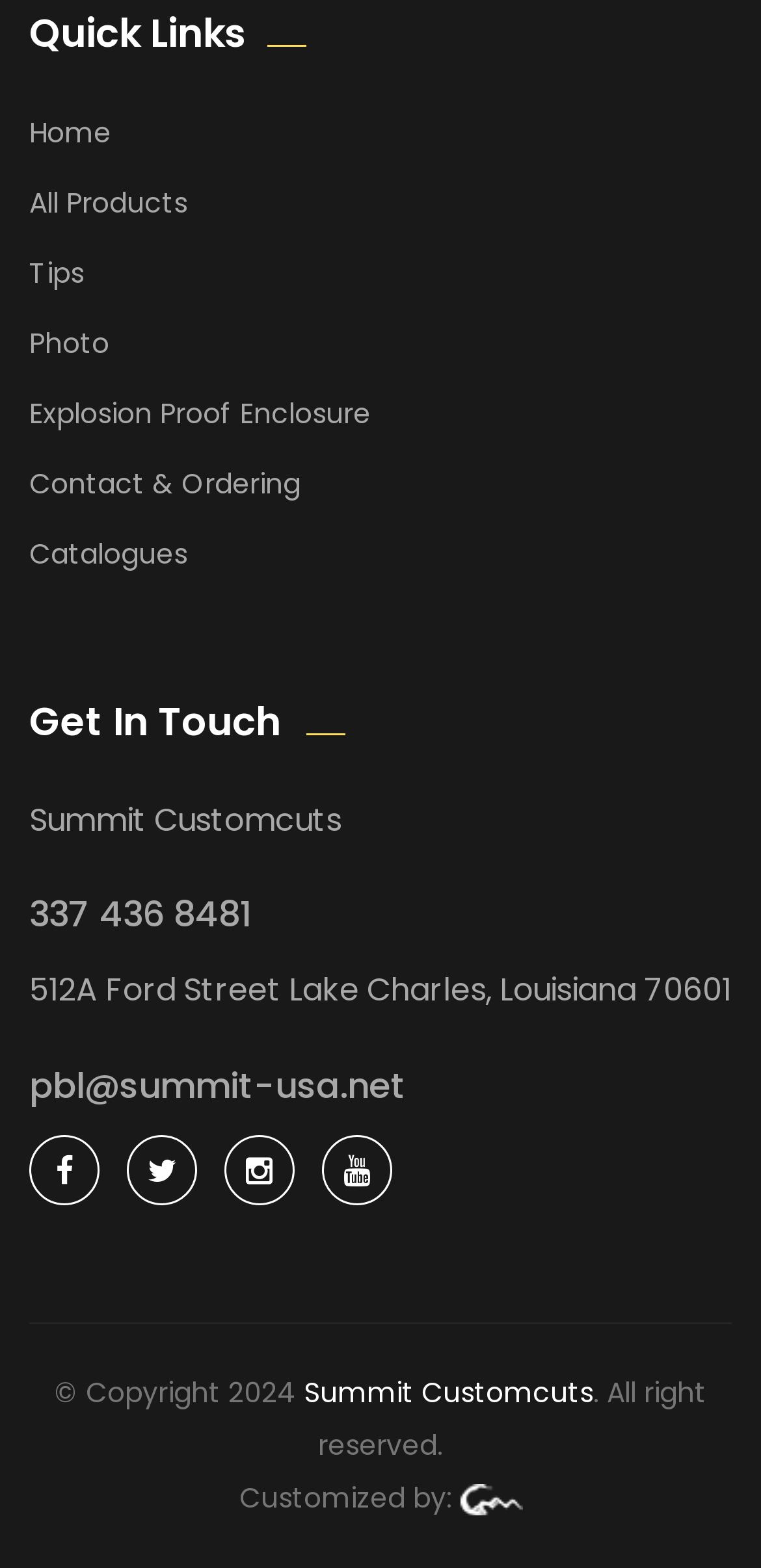Specify the bounding box coordinates of the element's area that should be clicked to execute the given instruction: "open facebook page". The coordinates should be four float numbers between 0 and 1, i.e., [left, top, right, bottom].

[0.038, 0.724, 0.131, 0.769]